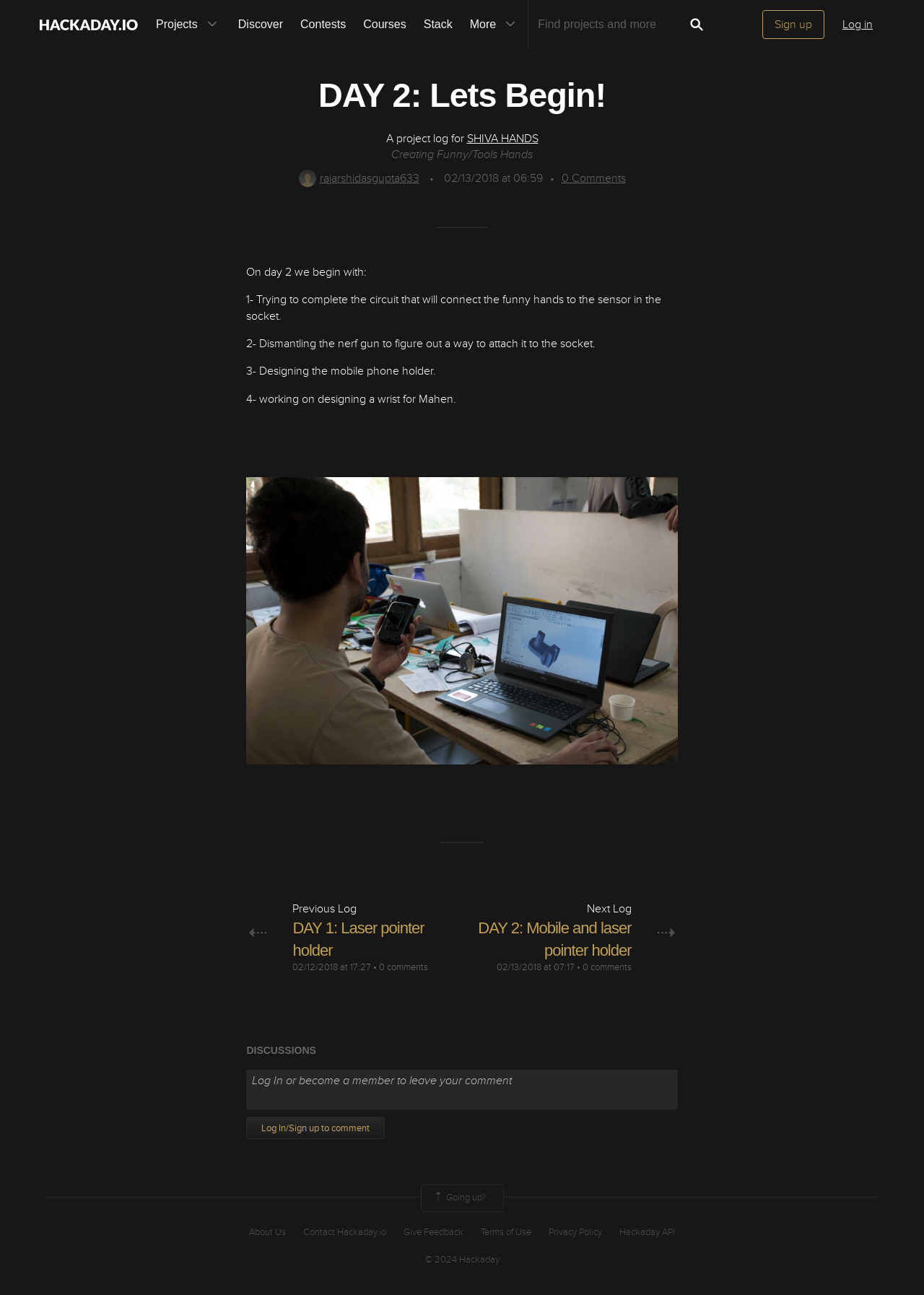Identify and provide the bounding box coordinates of the UI element described: "rajarshidasgupta633". The coordinates should be formatted as [left, top, right, bottom], with each number being a float between 0 and 1.

[0.323, 0.132, 0.454, 0.143]